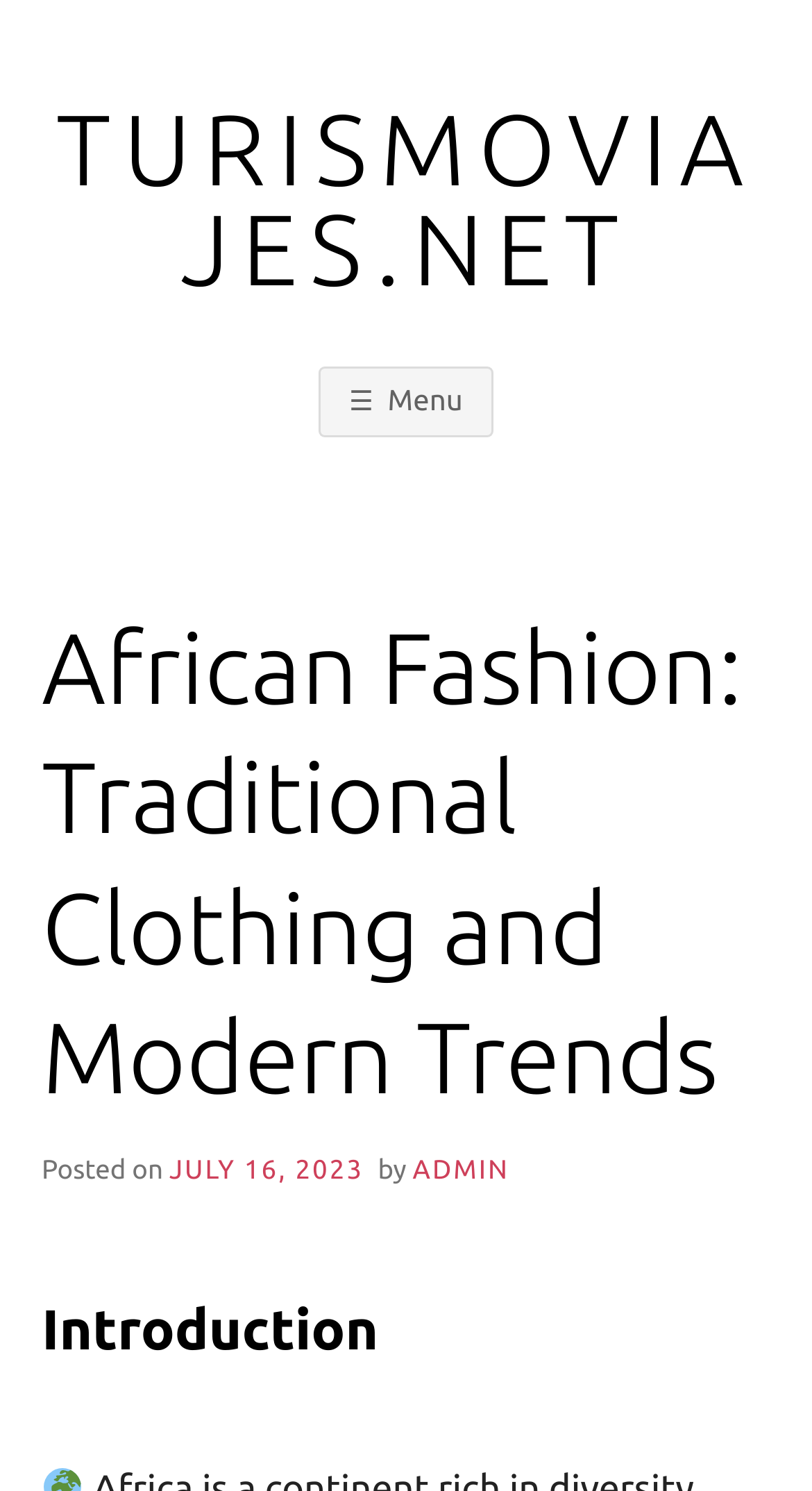Elaborate on the information and visuals displayed on the webpage.

The webpage is about African fashion, specifically traditional clothing and modern trends. At the top left of the page, there is a link to the website "TURISMOVIAJES.NET". Next to it, there is a primary navigation menu with a button labeled "☰Menu" that can be expanded to reveal more options.

Below the navigation menu, there is a header section that spans the entire width of the page. It contains a heading that reads "African Fashion: Traditional Clothing and Modern Trends", which is the title of the webpage. 

Further down, there is a section that provides information about the post, including the text "Posted on" followed by a link to the date "JULY 16, 2023", and then the text "by" followed by a link to the author "ADMIN".

Finally, at the bottom of the page, there is a heading that reads "Introduction", which likely marks the beginning of the main content of the webpage. The introduction is expected to provide an overview of the topic, highlighting the diversity, culture, and vibrant traditions of Africa.